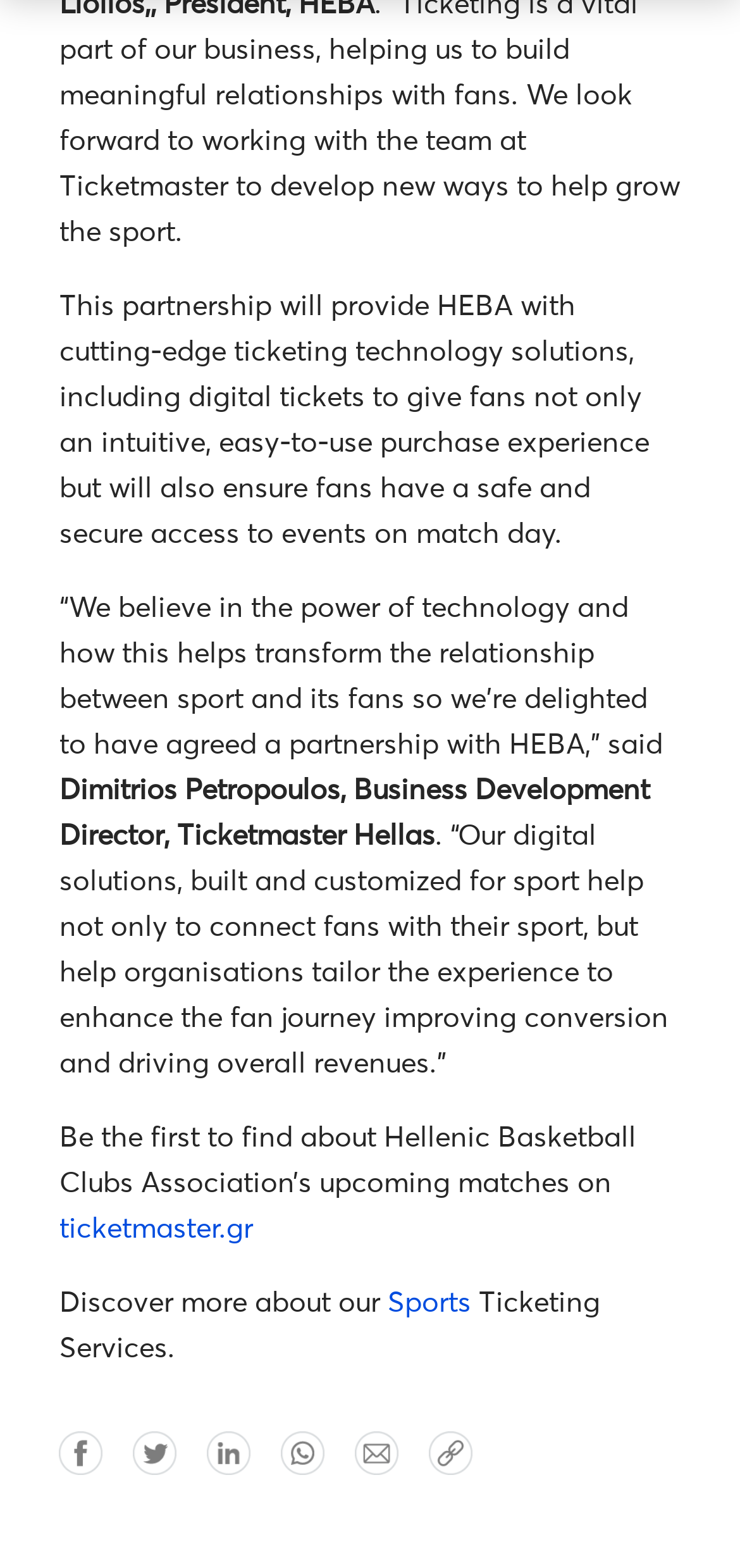Identify the bounding box coordinates for the region of the element that should be clicked to carry out the instruction: "Share on Facebook". The bounding box coordinates should be four float numbers between 0 and 1, i.e., [left, top, right, bottom].

[0.08, 0.913, 0.139, 0.937]